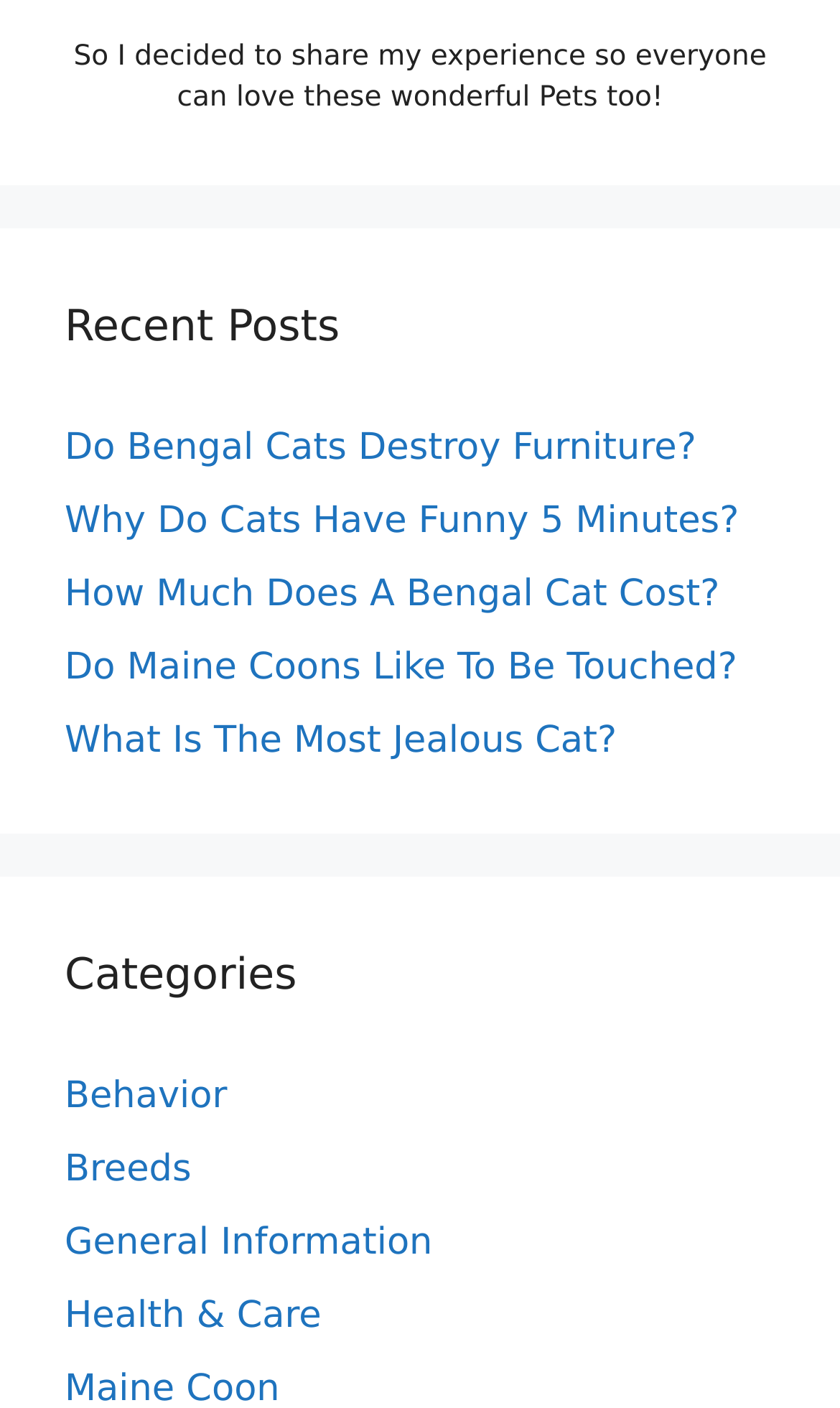Respond to the question below with a single word or phrase: How many categories are listed?

4